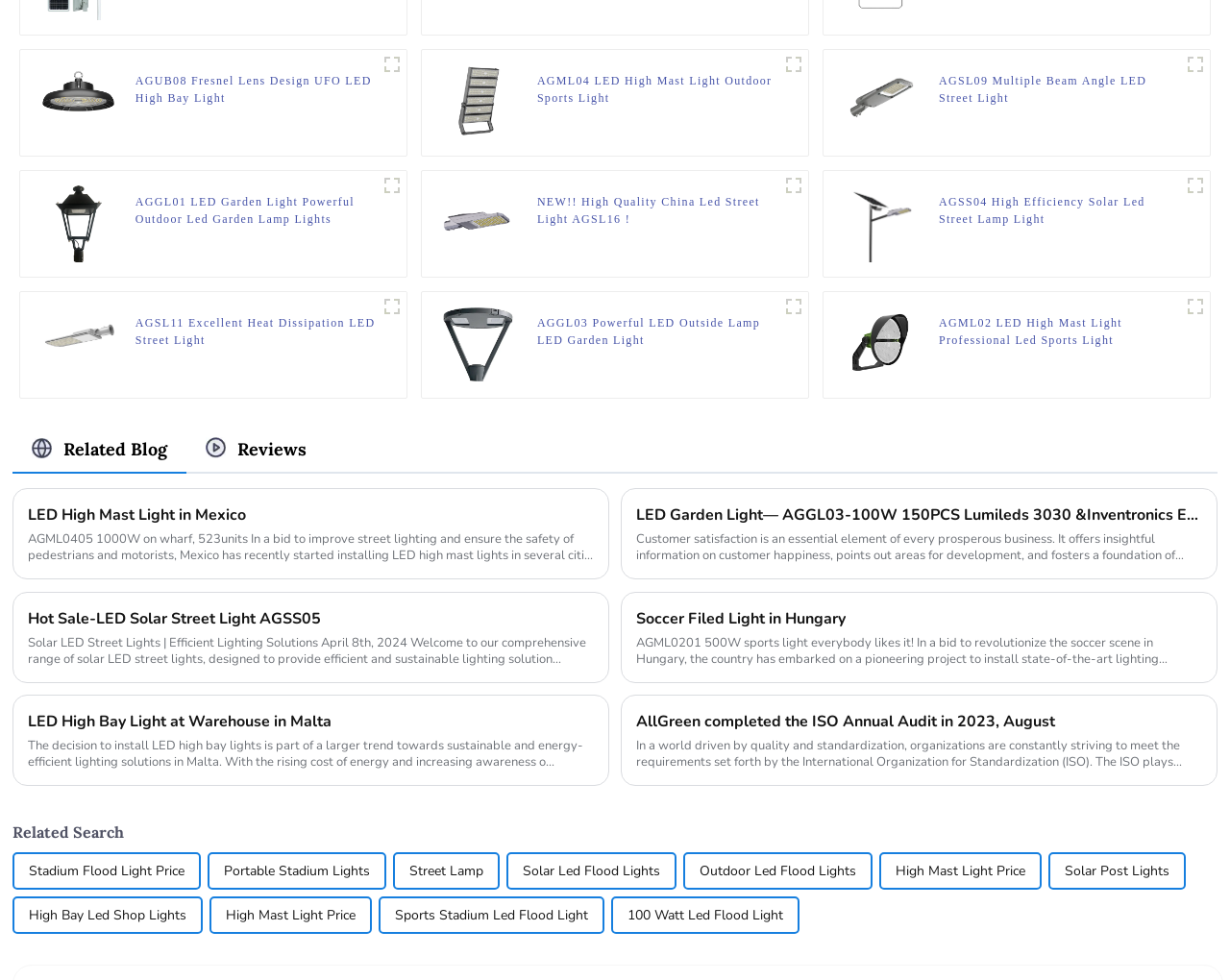Indicate the bounding box coordinates of the clickable region to achieve the following instruction: "Click the link 'AGUB08 Fresnel Lens Design UFO LED High Bay Light'."

[0.11, 0.073, 0.307, 0.108]